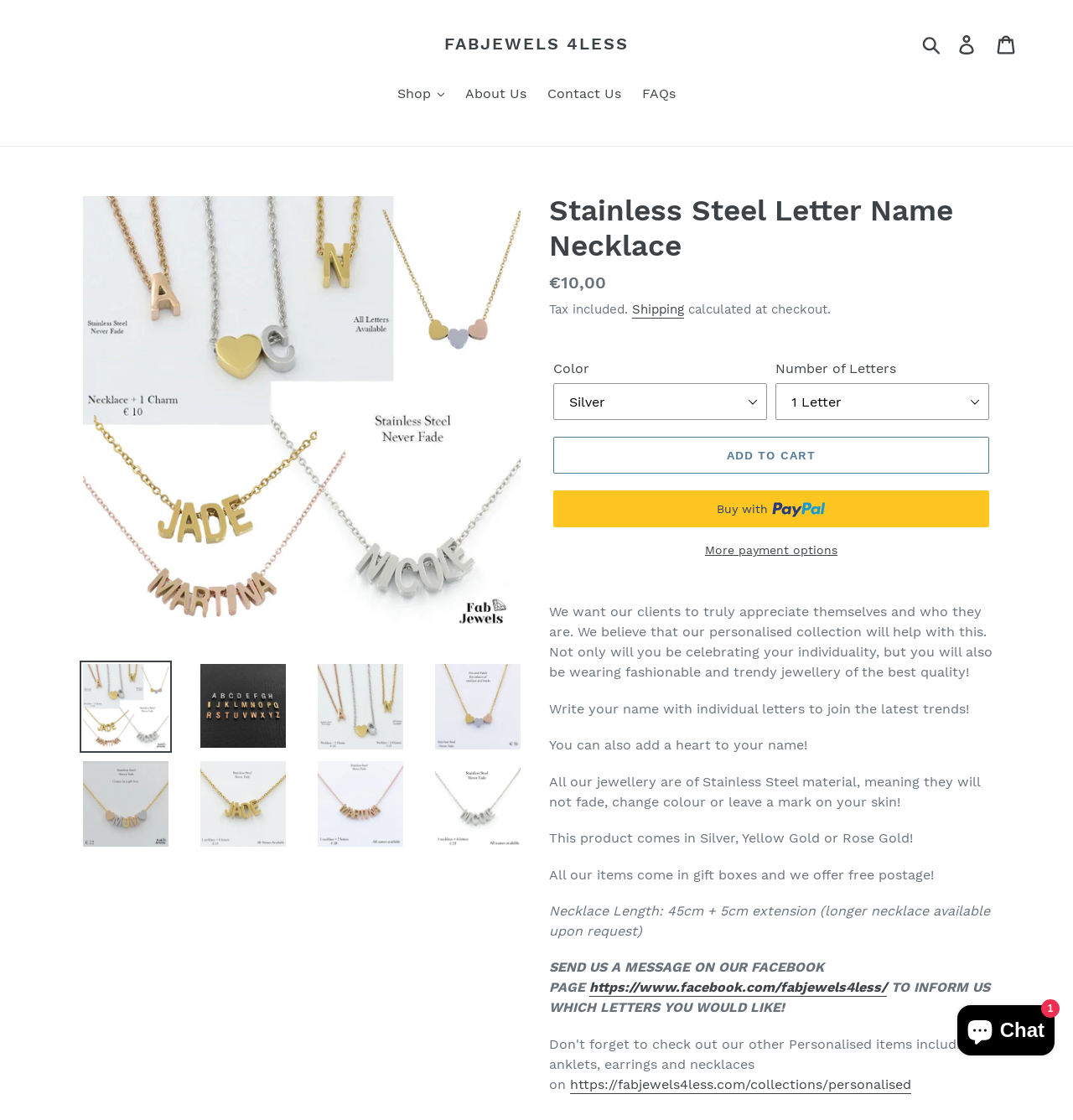Determine the bounding box coordinates of the element that should be clicked to execute the following command: "Click the 'Search' button".

[0.855, 0.029, 0.884, 0.049]